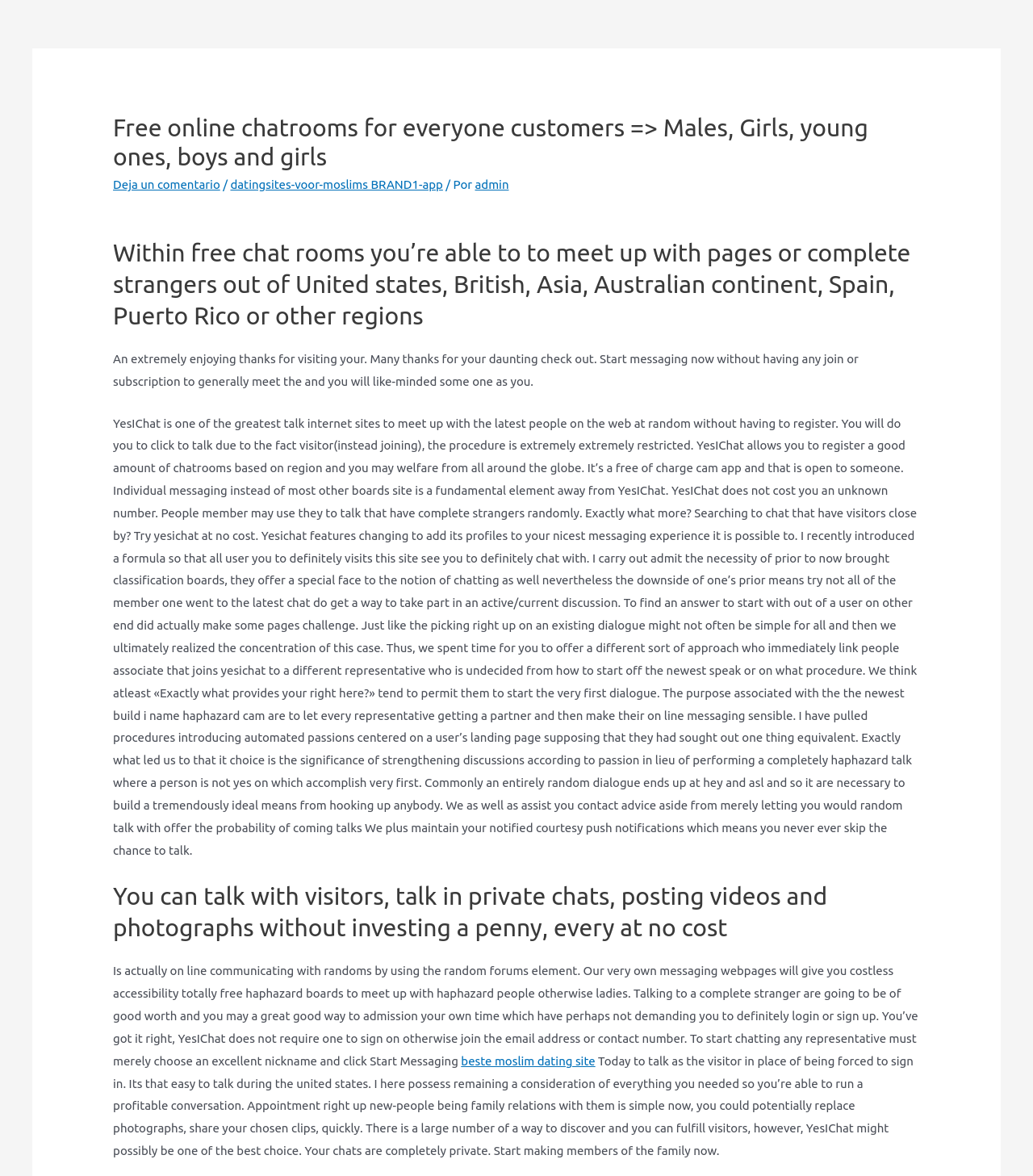Use a single word or phrase to respond to the question:
Is user messaging on this website private?

Yes